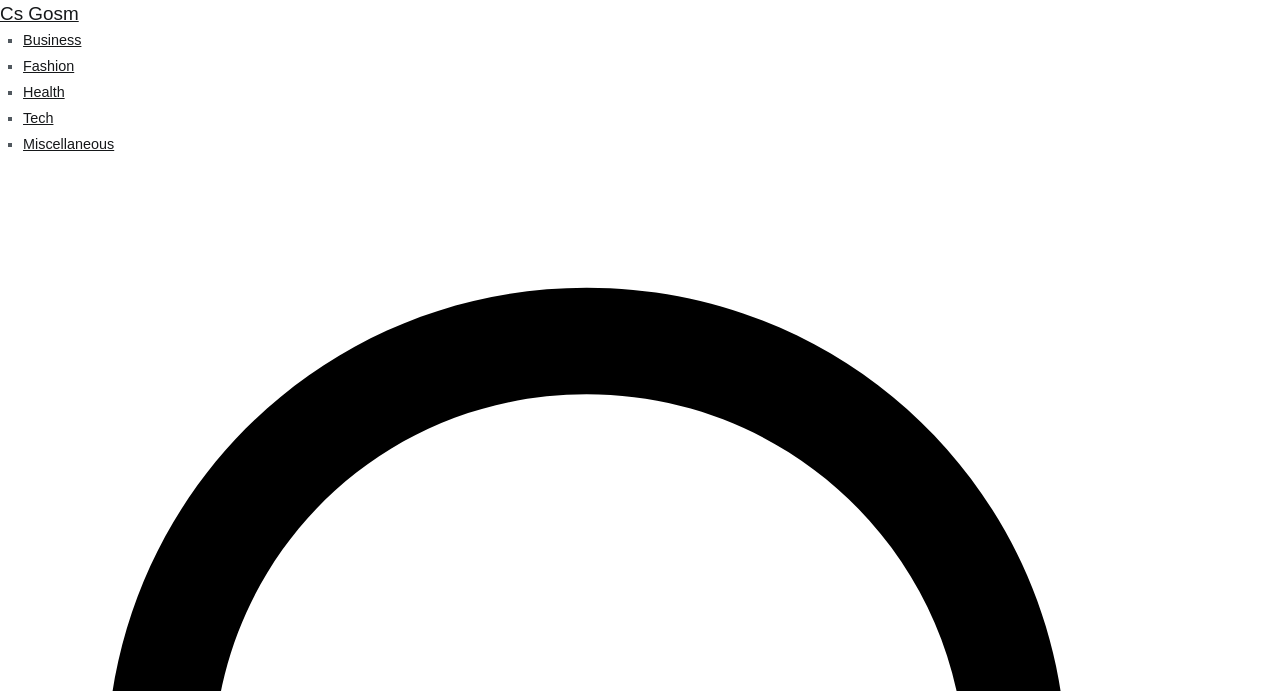Identify the bounding box coordinates for the UI element described by the following text: "Fashion". Provide the coordinates as four float numbers between 0 and 1, in the format [left, top, right, bottom].

[0.018, 0.084, 0.058, 0.107]